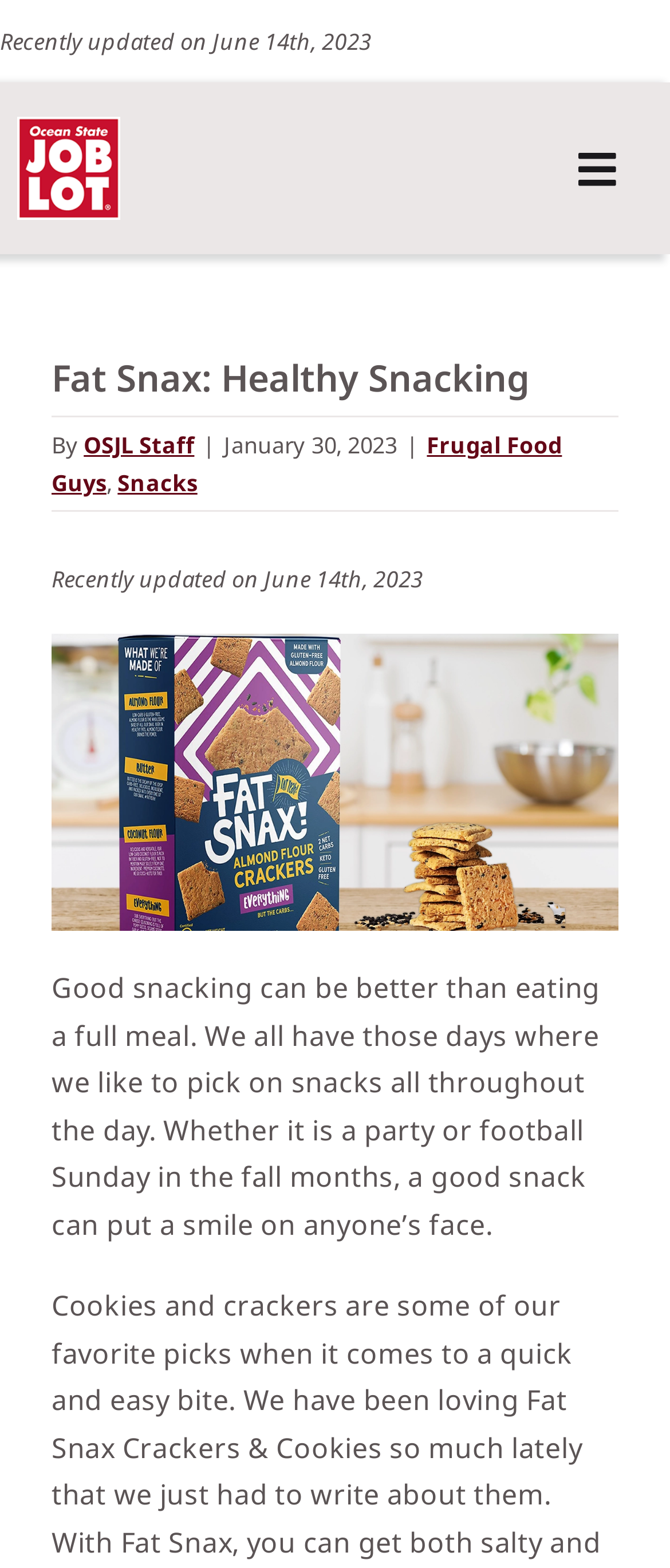Generate a comprehensive description of the webpage.

The webpage is about Fat Snax, a brand that offers healthy snacking options. At the top, there is a text indicating that the page was recently updated on June 14th, 2023. Below this, there is a link to Ocean State JOB LOT, accompanied by an image of OSJL Inspires.

On the right side of the page, there is a navigation menu with a toggle button. The menu has several links, including Blog Home, Frugal Food Guys, Can’t Miss Closeouts, Responsible Retail, Seasonal, and DIY. Each of these links has a corresponding button to open a submenu.

The main content of the page is divided into sections. The first section has a heading that reads "Fat Snax: Healthy Snacking" and is accompanied by a subheading that mentions the author, OSJL Staff, and the date, January 30, 2023. There are also links to Frugal Food Guys and Snacks.

Below this section, there is another text that indicates the page was recently updated on June 14th, 2023. This is followed by a large image that takes up most of the page width. The image is not described, but it likely relates to the Fat Snax brand or healthy snacking.

The final section of the page contains a block of text that discusses the importance of good snacking and how it can bring joy to people's faces. The text is quite long and takes up most of the page width.